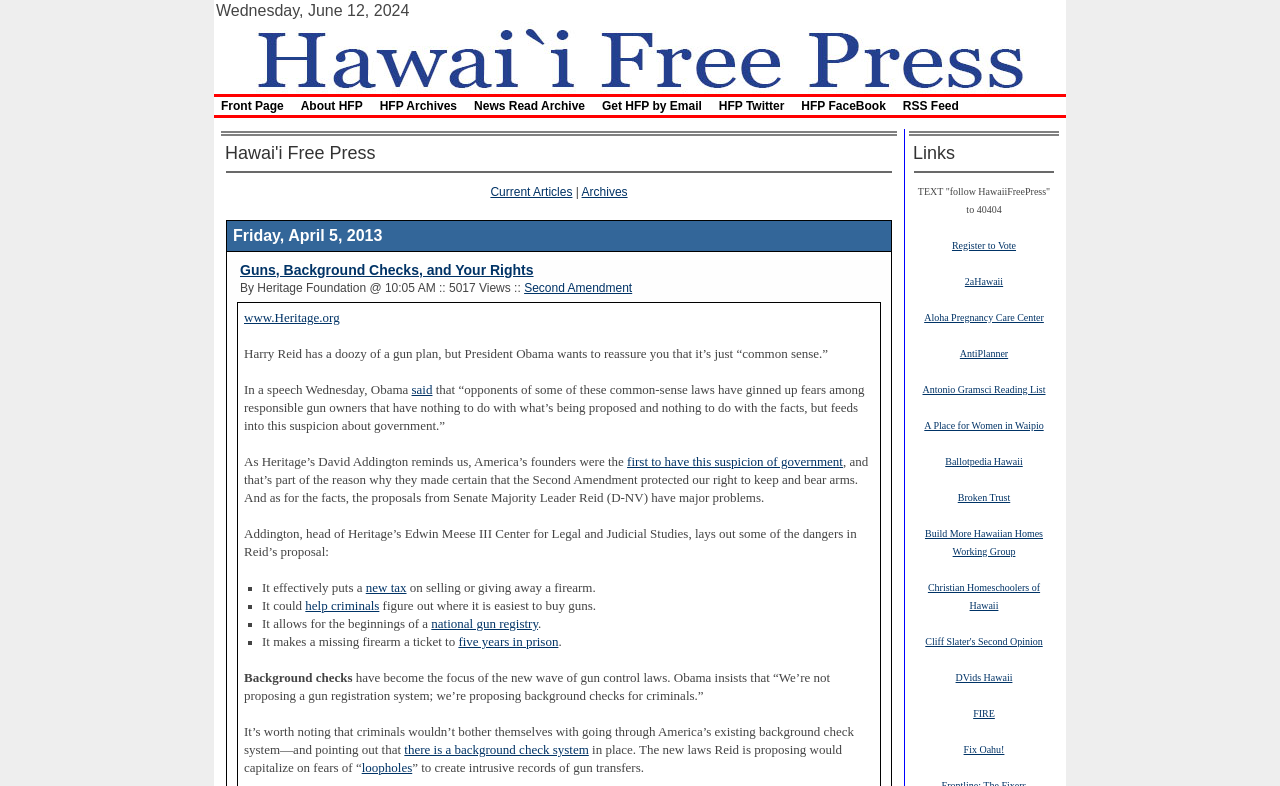Locate the coordinates of the bounding box for the clickable region that fulfills this instruction: "Explore 'Archives'".

[0.454, 0.235, 0.49, 0.253]